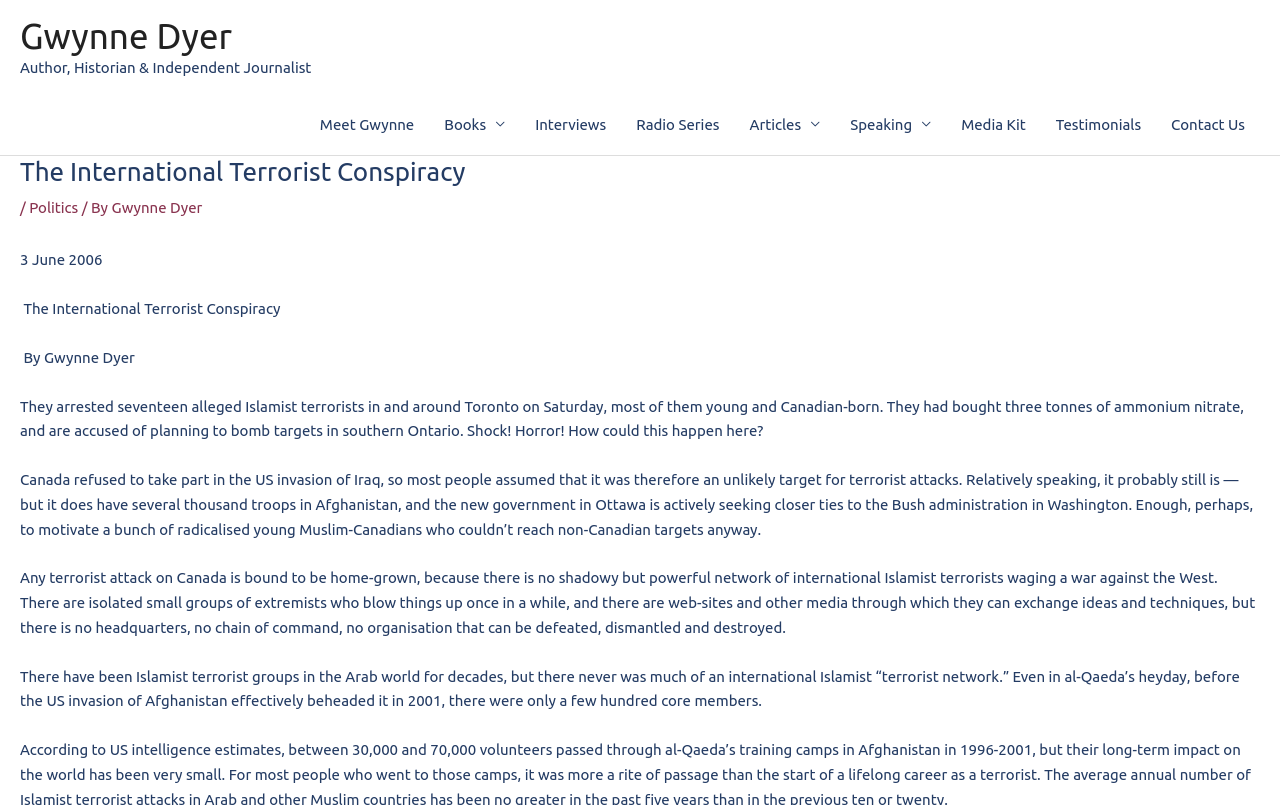Please give the bounding box coordinates of the area that should be clicked to fulfill the following instruction: "Click on the 'Contact Us' link". The coordinates should be in the format of four float numbers from 0 to 1, i.e., [left, top, right, bottom].

[0.903, 0.117, 0.984, 0.192]